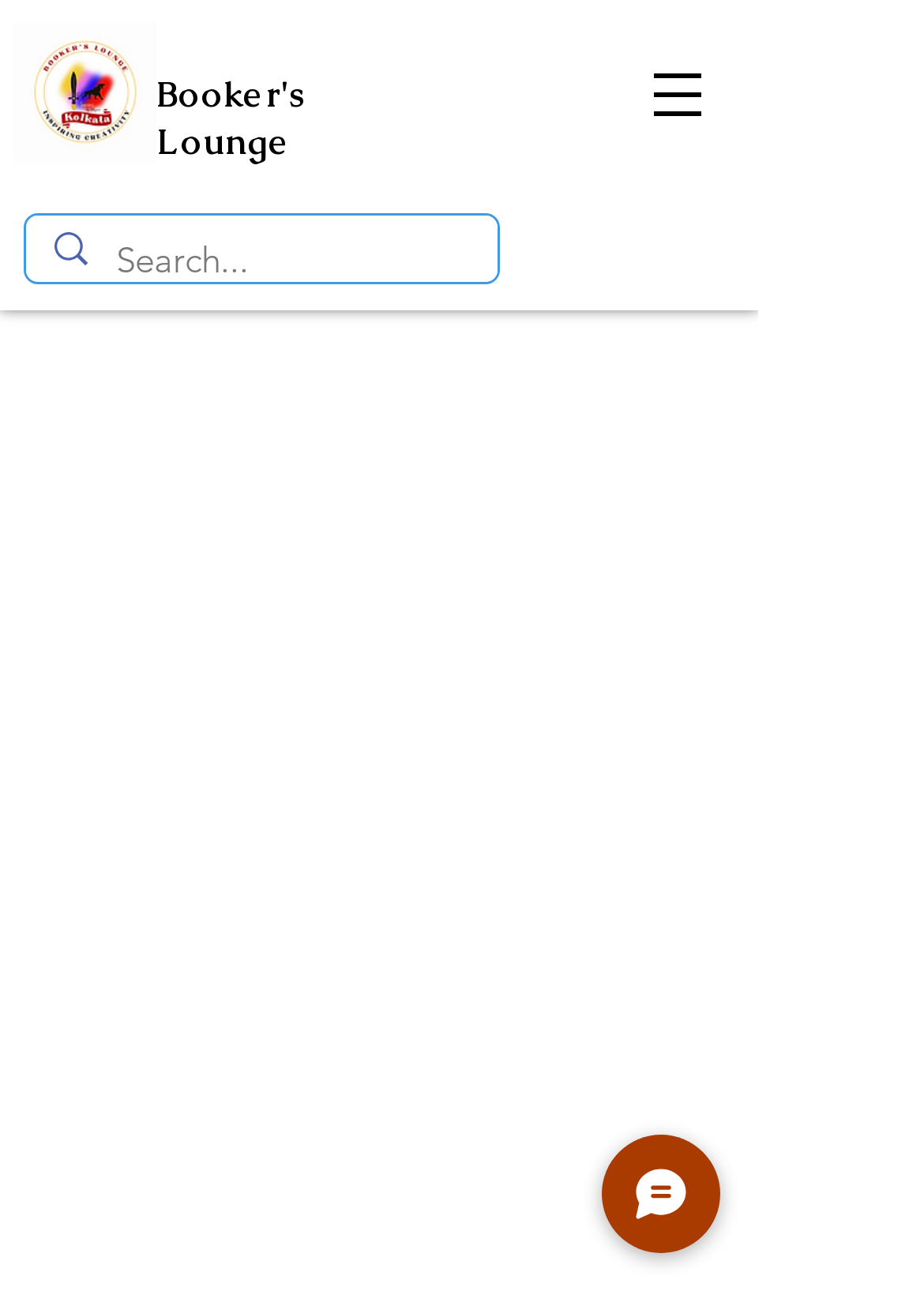Provide the bounding box coordinates of the UI element this sentence describes: "aria-label="Search..." name="q" placeholder="Search..."".

[0.126, 0.167, 0.441, 0.235]